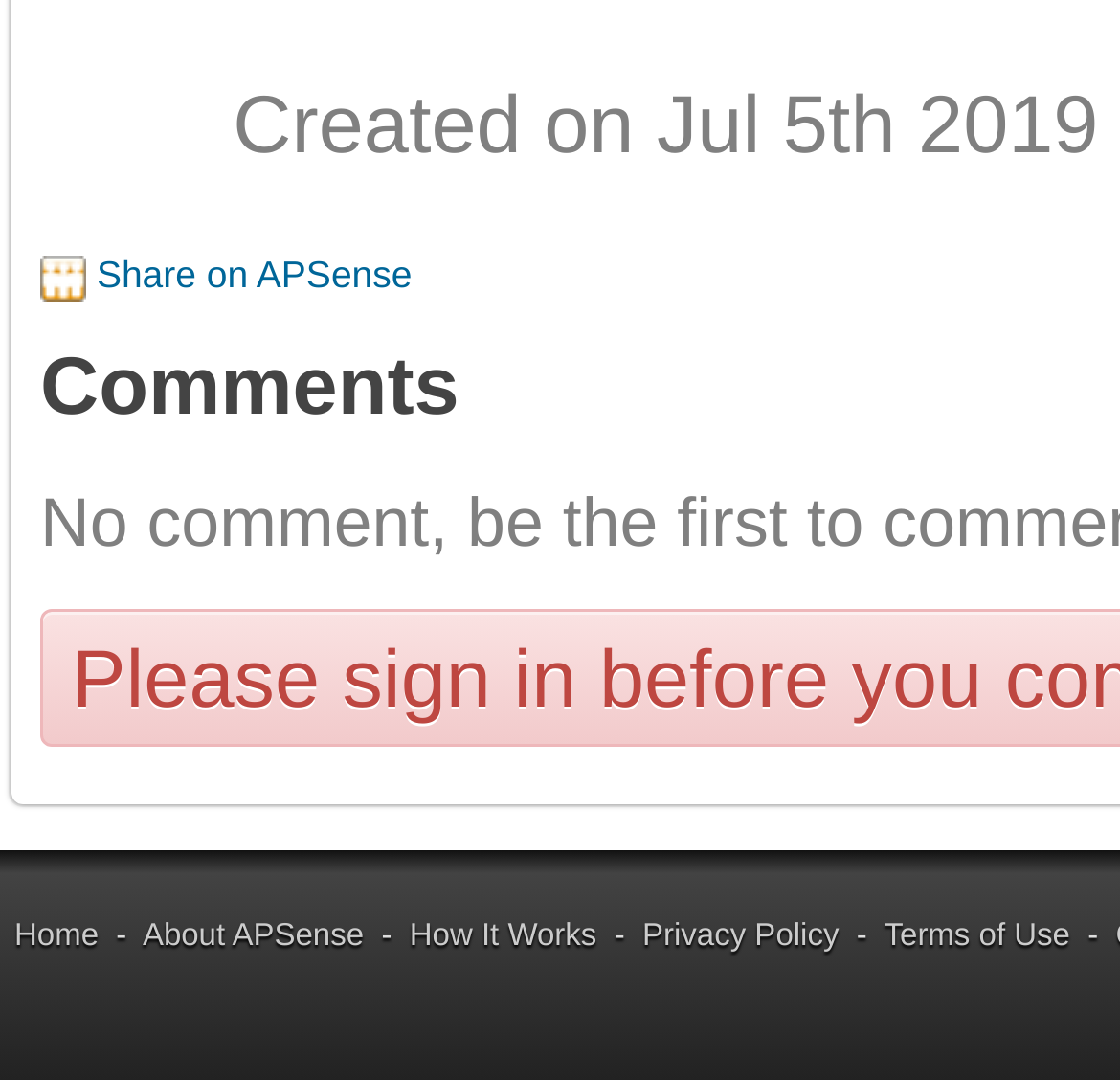Find the bounding box of the element with the following description: "Share on APSense". The coordinates must be four float numbers between 0 and 1, formatted as [left, top, right, bottom].

[0.086, 0.212, 0.368, 0.252]